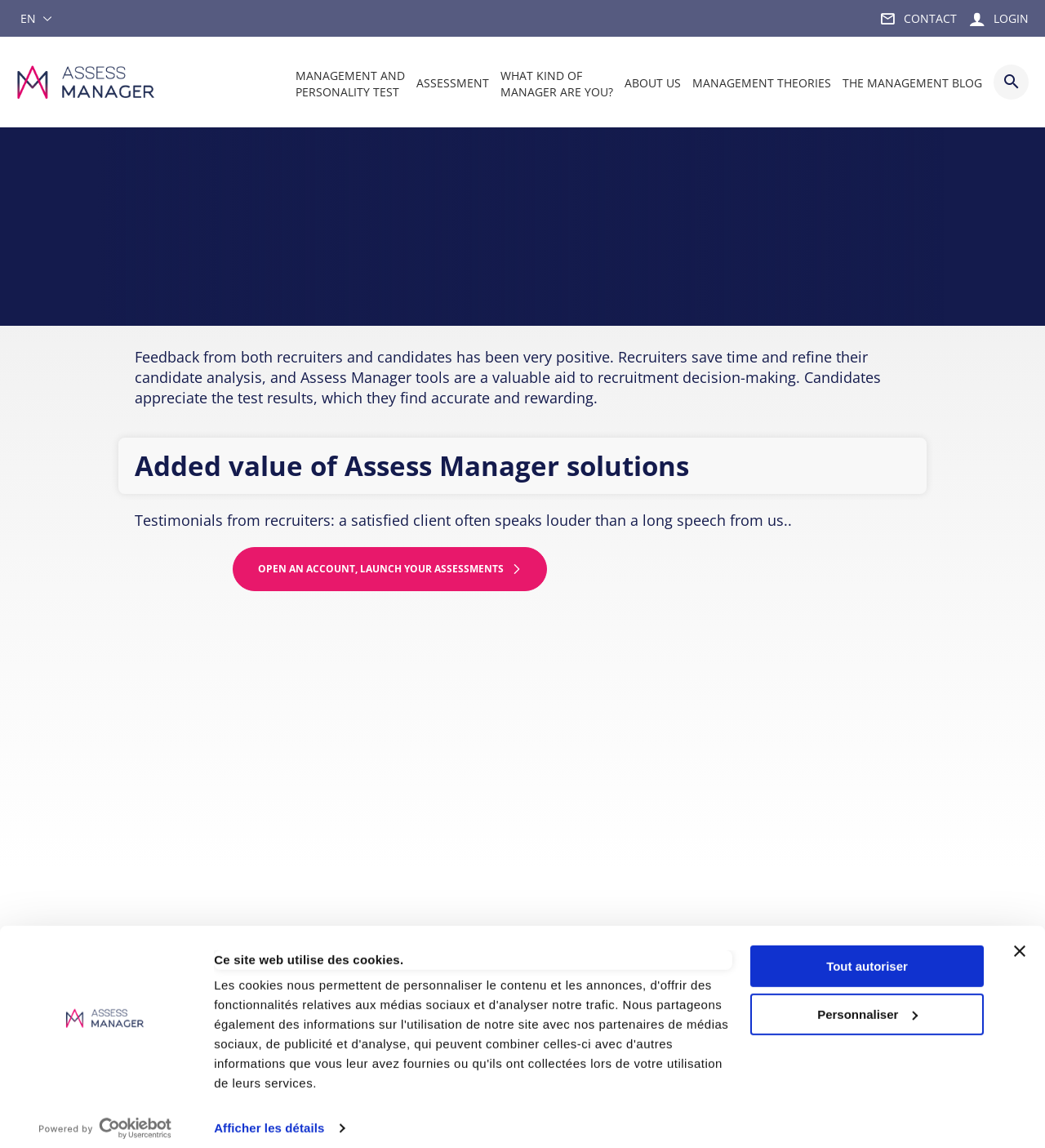Please determine the bounding box coordinates of the element's region to click in order to carry out the following instruction: "Open an account and launch assessments". The coordinates should be four float numbers between 0 and 1, i.e., [left, top, right, bottom].

[0.223, 0.477, 0.523, 0.515]